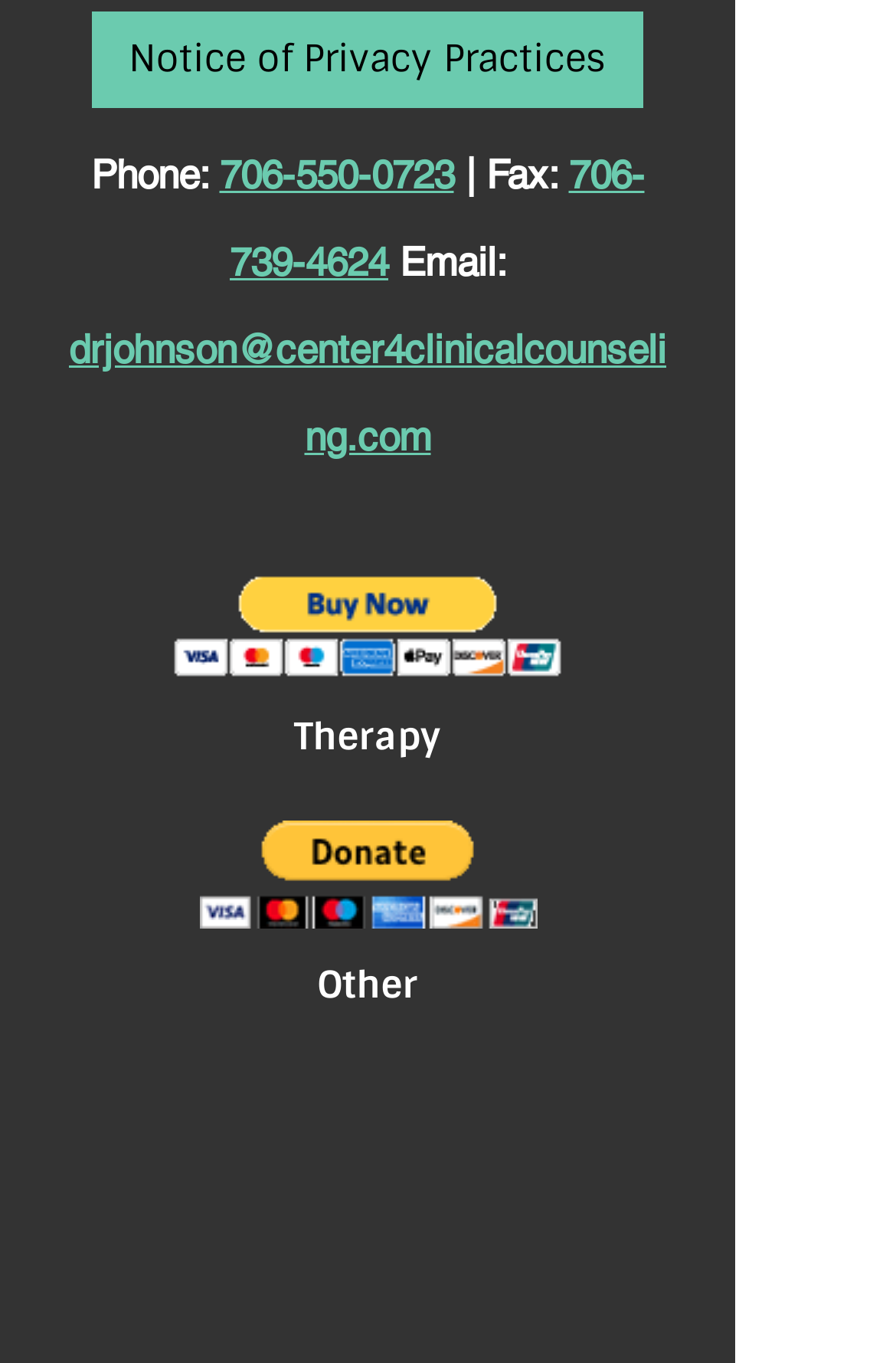Using floating point numbers between 0 and 1, provide the bounding box coordinates in the format (top-left x, top-left y, bottom-right x, bottom-right y). Locate the UI element described here: Notice of Privacy Practices

[0.103, 0.008, 0.718, 0.079]